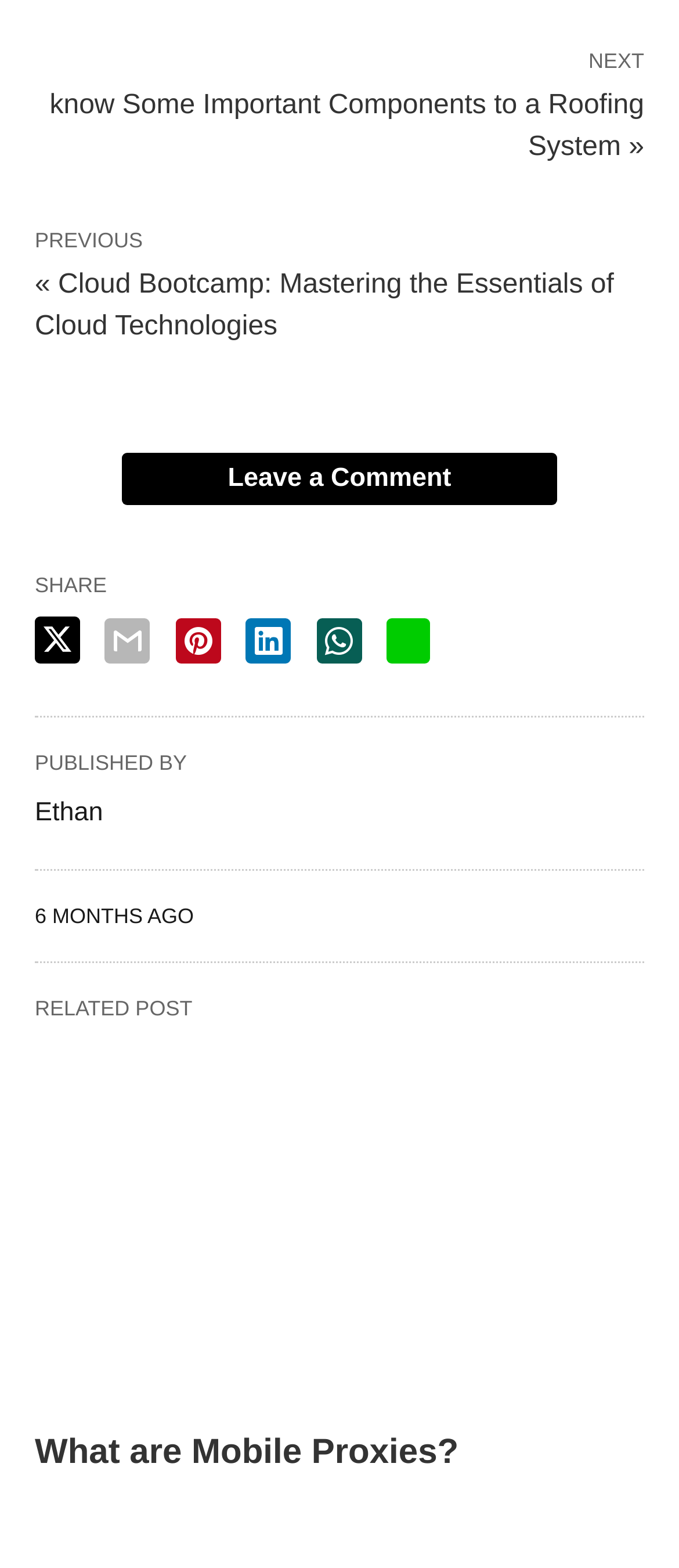Who published the article?
Answer the question with a single word or phrase, referring to the image.

Ethan